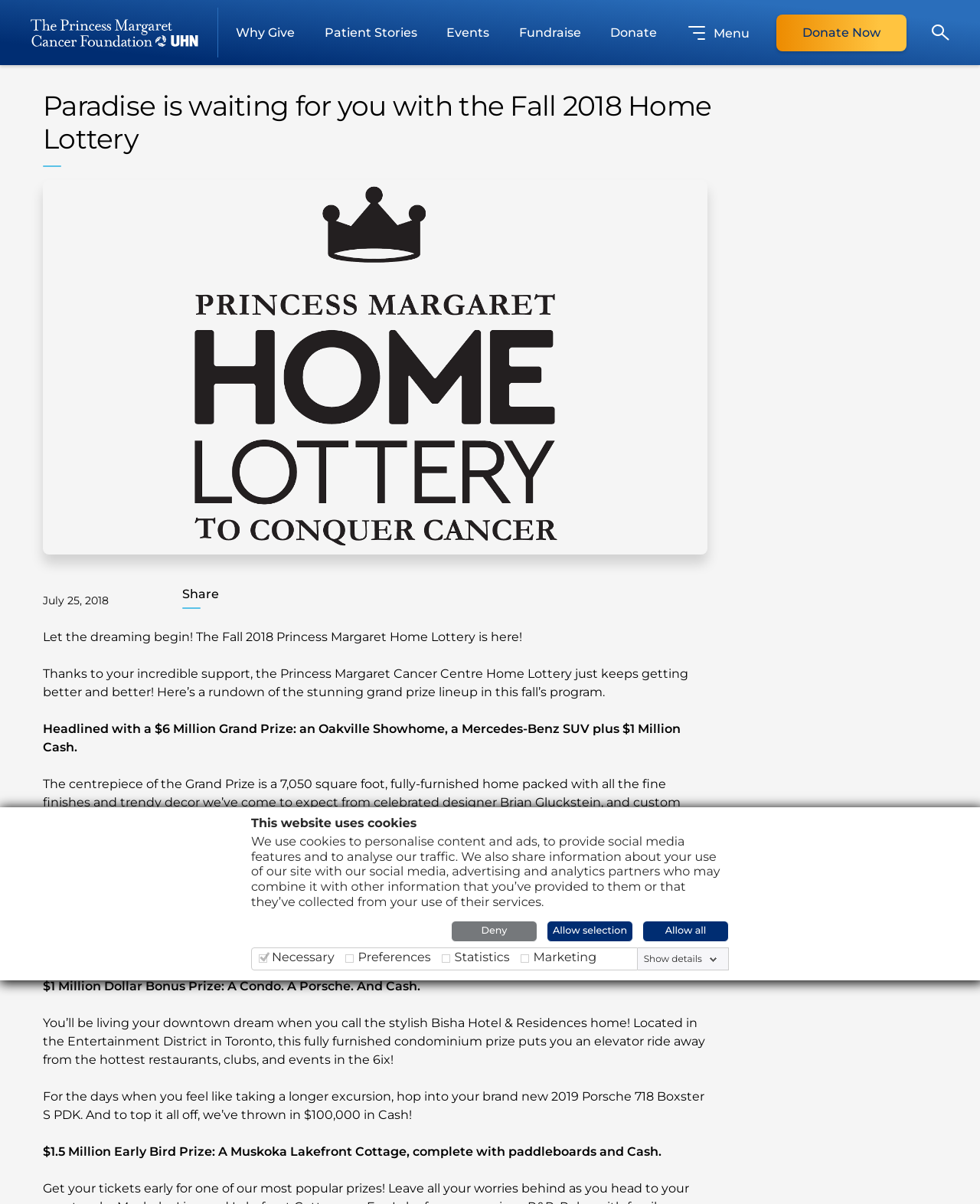Identify and provide the title of the webpage.

Paradise is waiting for you with the Fall 2018 Home Lottery